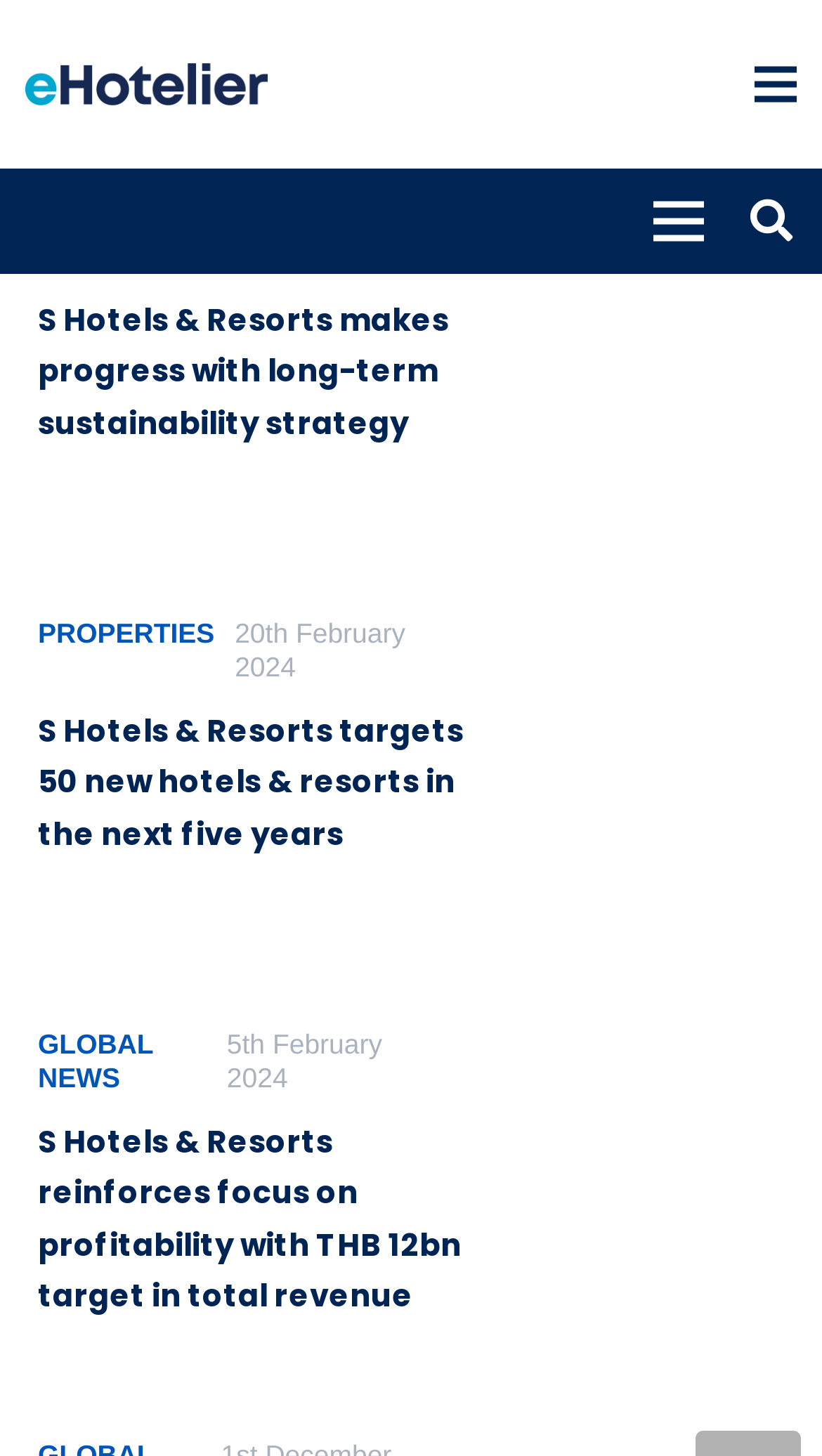Point out the bounding box coordinates of the section to click in order to follow this instruction: "Search for something".

[0.882, 0.116, 0.995, 0.188]